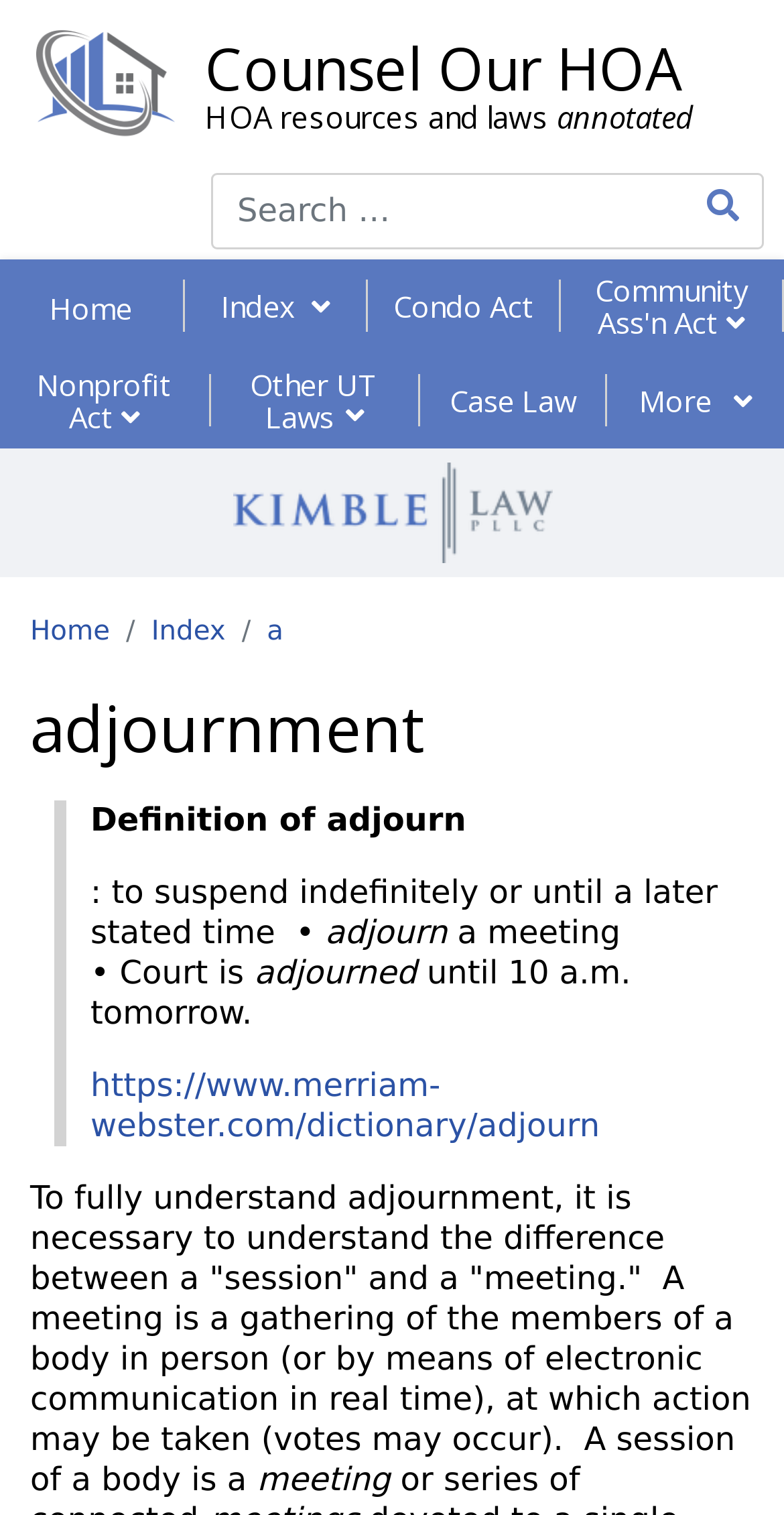Please specify the coordinates of the bounding box for the element that should be clicked to carry out this instruction: "Visit the kimble-law.com website". The coordinates must be four float numbers between 0 and 1, formatted as [left, top, right, bottom].

[0.231, 0.305, 0.769, 0.371]